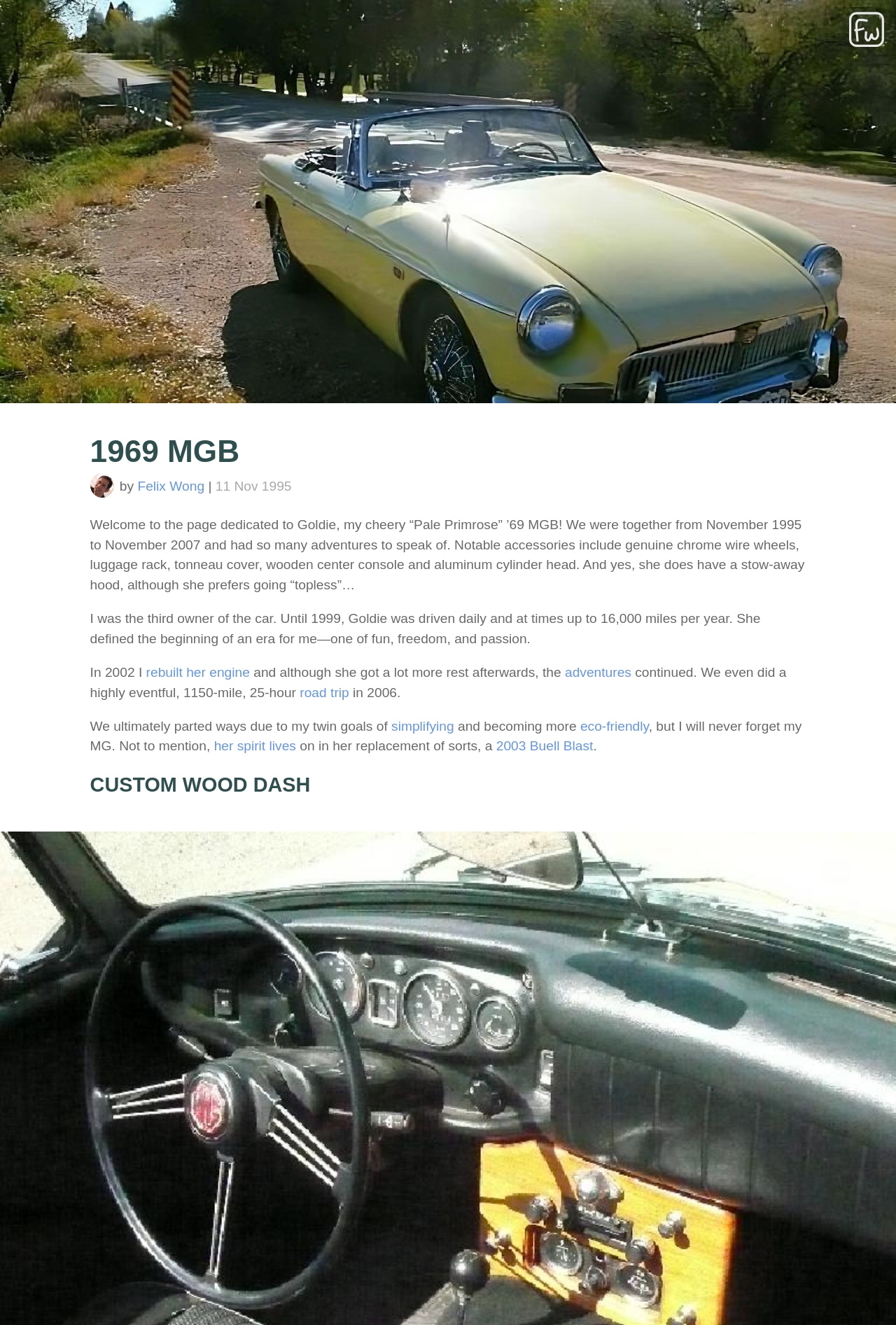Please find the bounding box coordinates for the clickable element needed to perform this instruction: "Explore the 'Blog' section".

[0.963, 0.237, 0.984, 0.249]